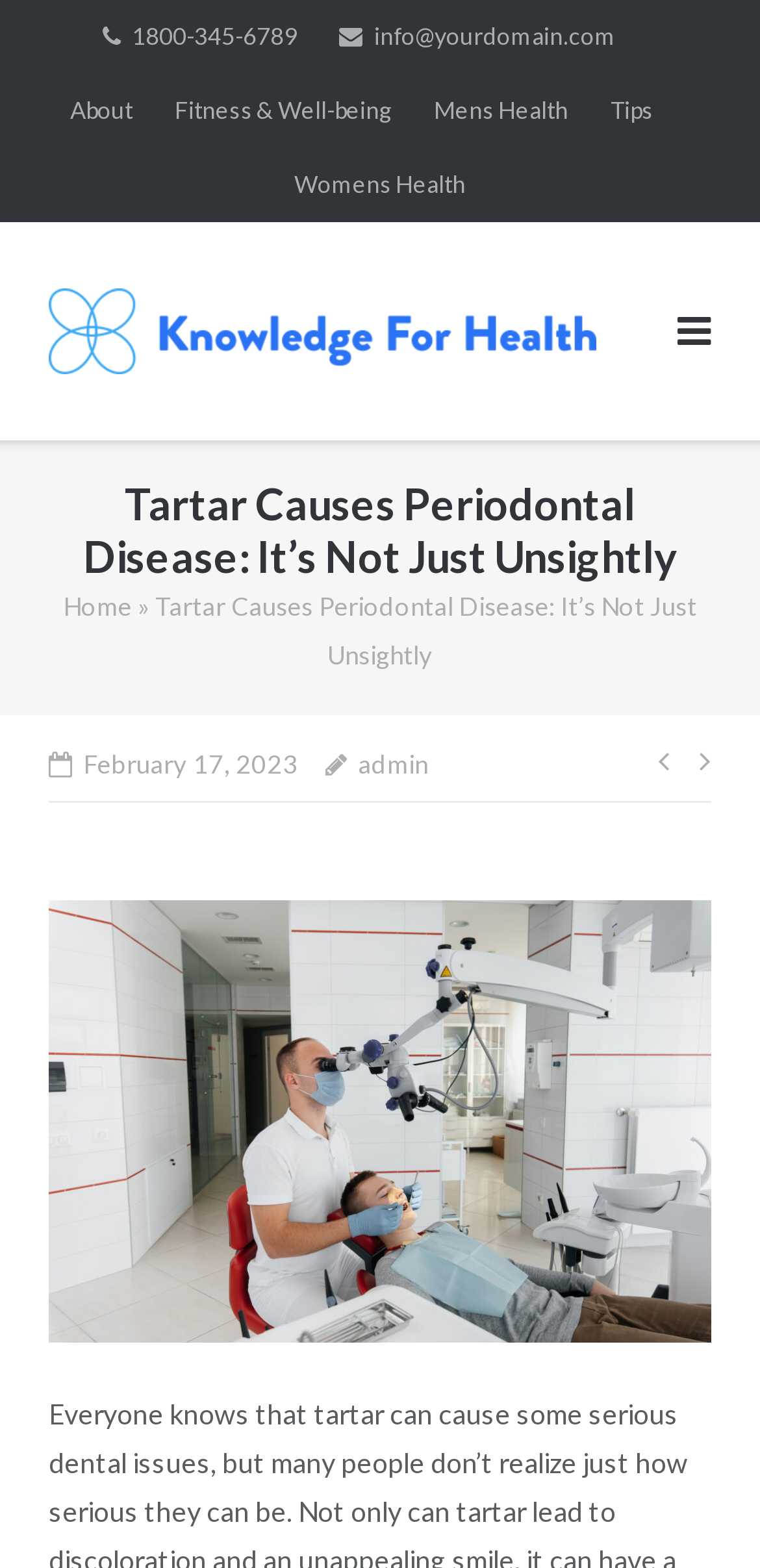How many navigation links are there?
From the screenshot, supply a one-word or short-phrase answer.

5